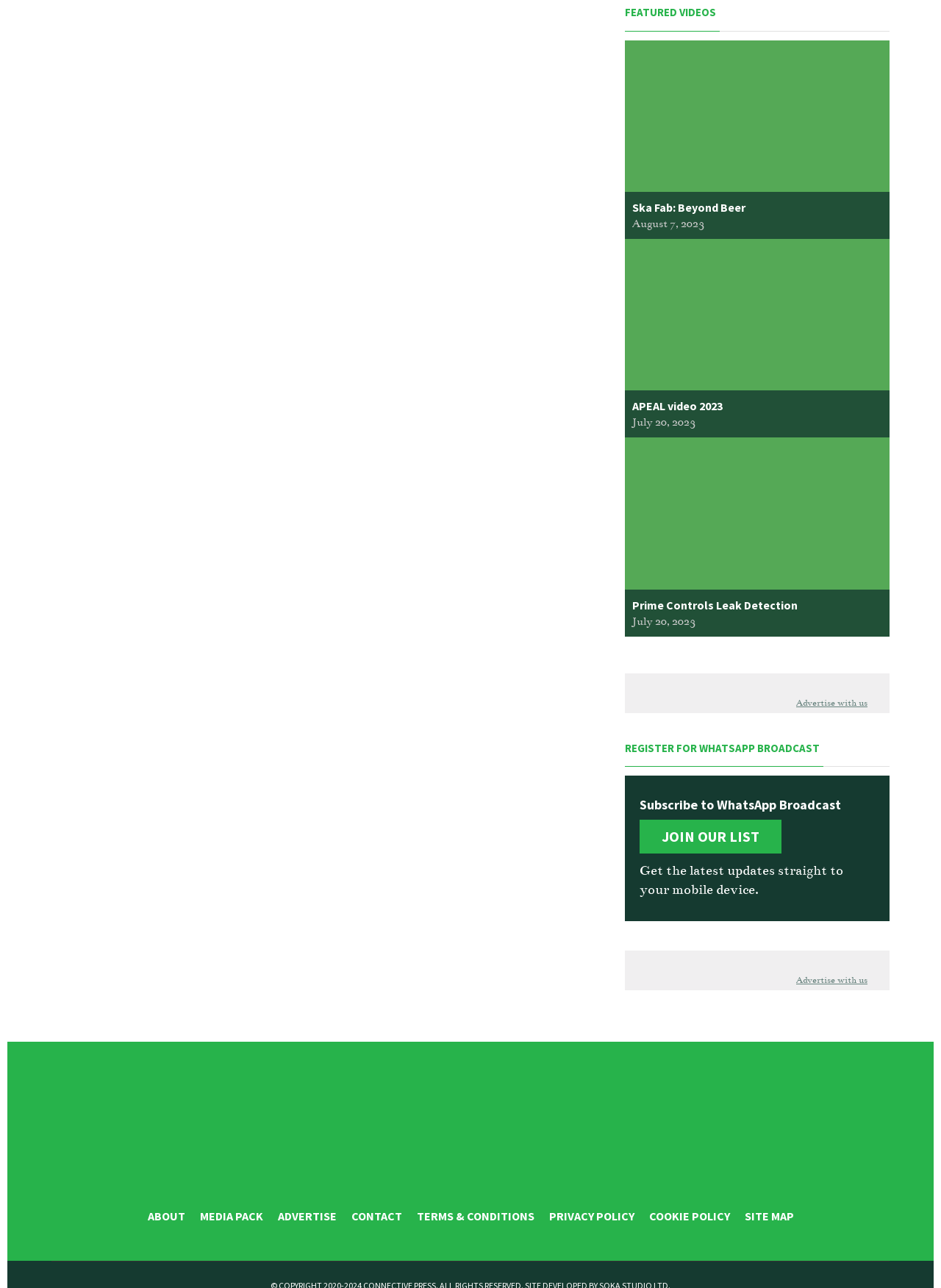Identify the bounding box coordinates of the clickable region necessary to fulfill the following instruction: "Read about 'Eclipse Technology'". The bounding box coordinates should be four float numbers between 0 and 1, i.e., [left, top, right, bottom].

[0.664, 0.41, 0.945, 0.422]